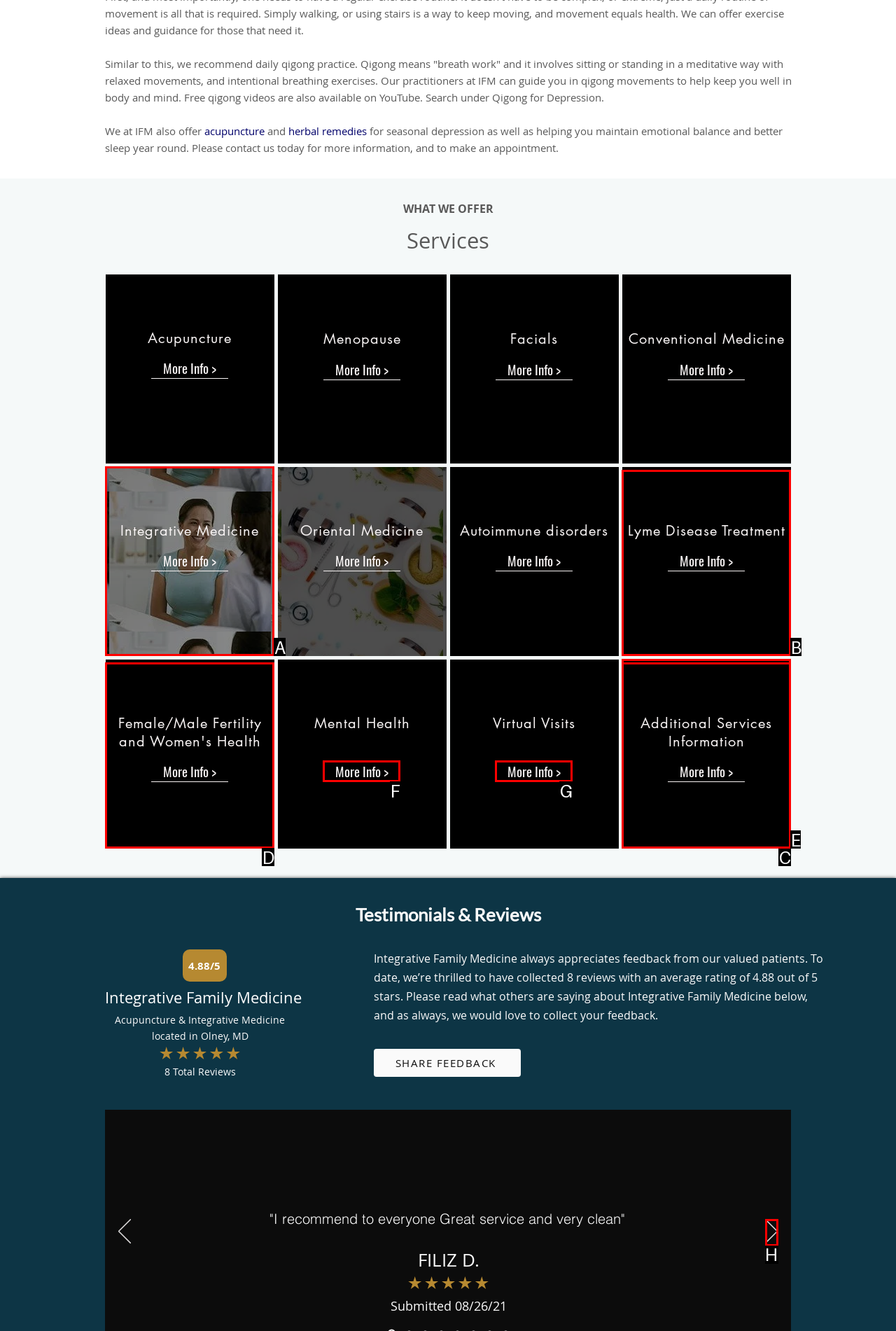Determine which UI element matches this description: Integrative MedicineMore Info > Button
Reply with the appropriate option's letter.

A